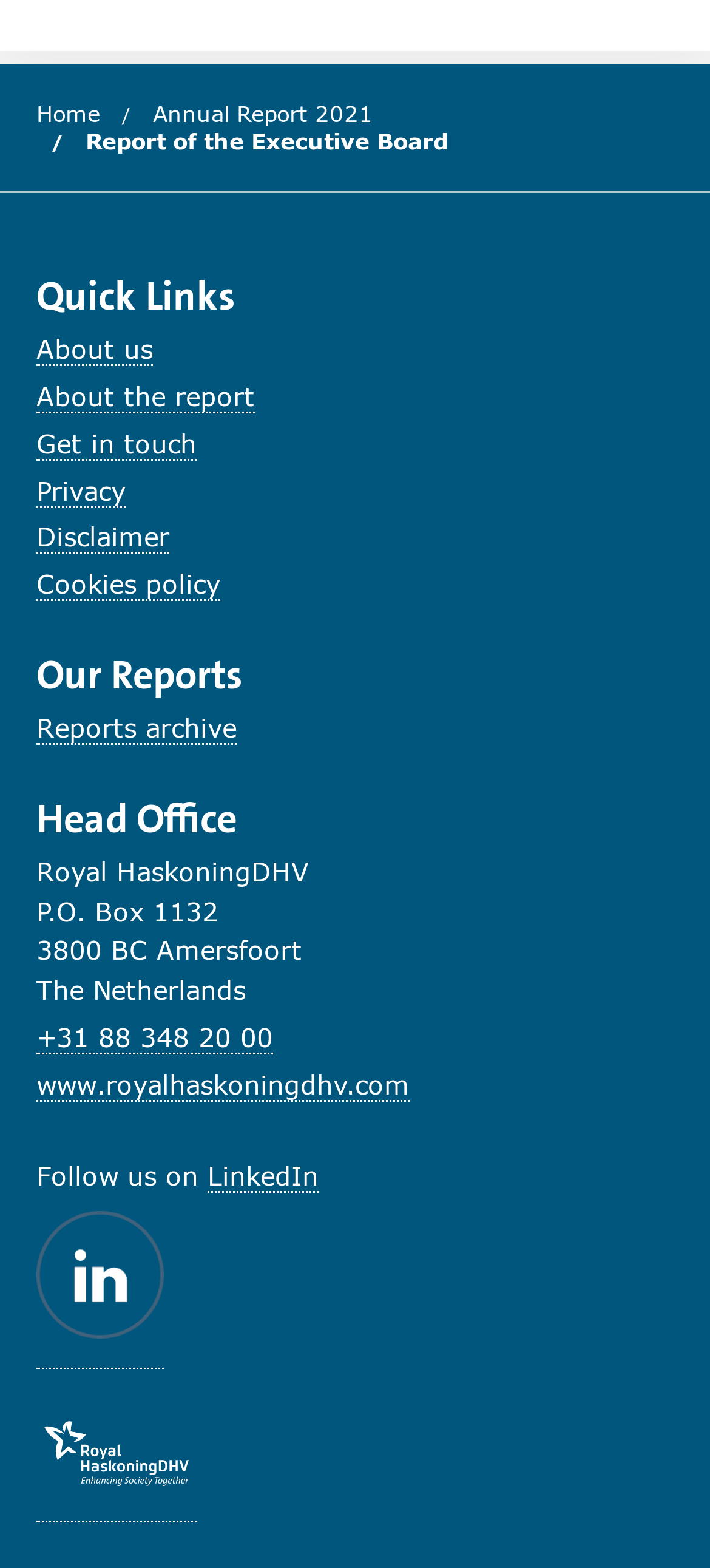Locate the bounding box of the user interface element based on this description: "Cookies policy".

[0.051, 0.362, 0.31, 0.383]